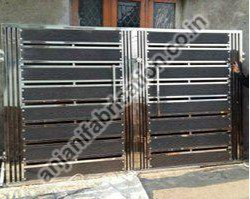Give a detailed account of what is happening in the image.

The image showcases a modern and stylish gate fabrication, characterized by its sleek stainless steel design paired with dark wooden panels. The gate features horizontal slats, creating a contemporary look that balances elegance and security. It is set in a residential environment, visible by the background elements, including a window with decorative grills. This fabricated gate not only enhances the aesthetic appeal of the entrance but also provides durability and functionality. It represents a popular choice for homeowners looking to combine style with practicality in their property’s boundary solutions. For further inquiries or to explore more fabrication services, one can follow the provided links.